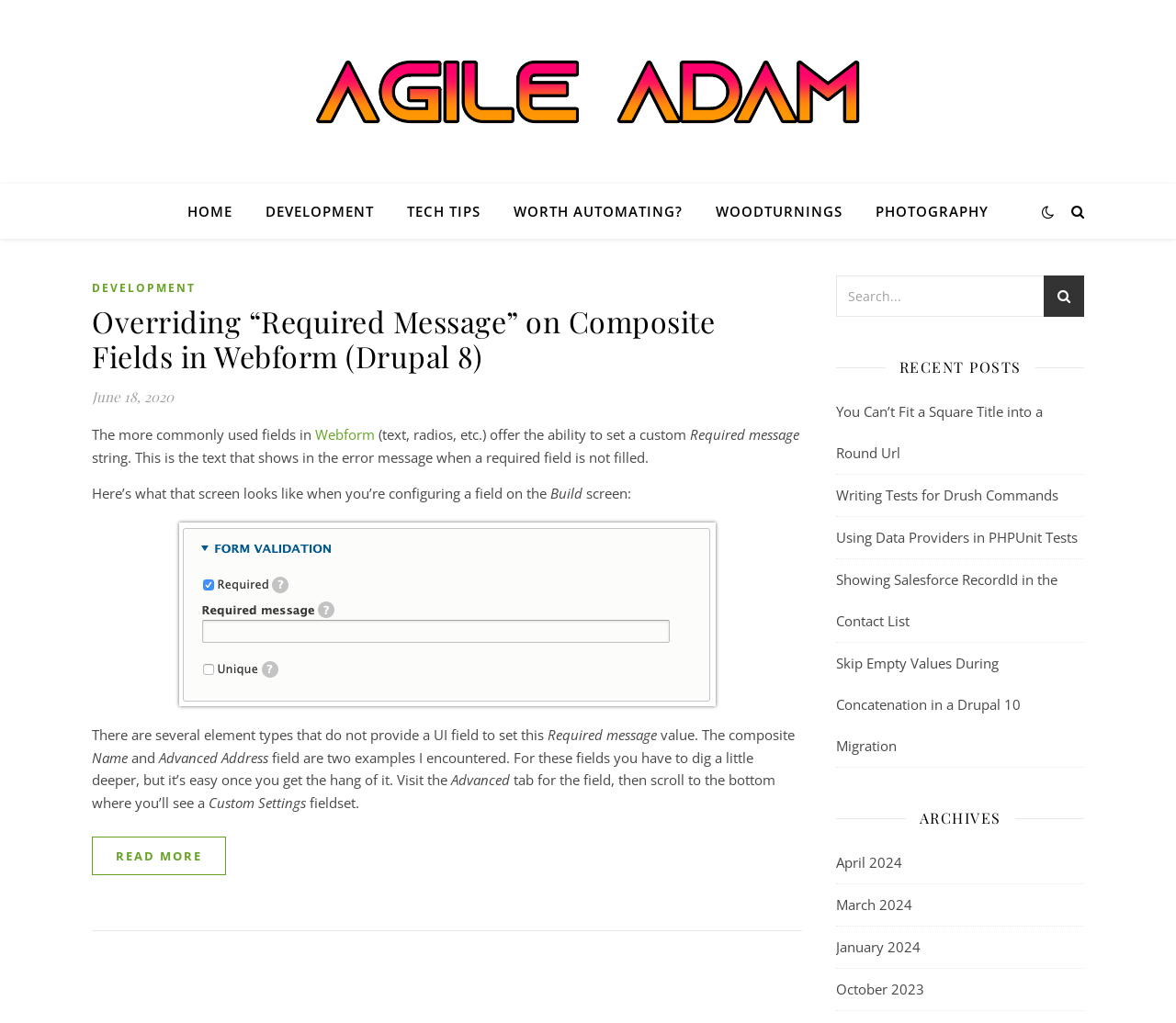Pinpoint the bounding box coordinates of the clickable area necessary to execute the following instruction: "click on HOME link". The coordinates should be given as four float numbers between 0 and 1, namely [left, top, right, bottom].

[0.159, 0.18, 0.21, 0.233]